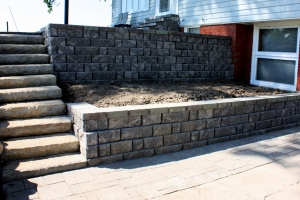Answer the following query with a single word or phrase:
What is the purpose of the retaining wall?

preventing soil erosion